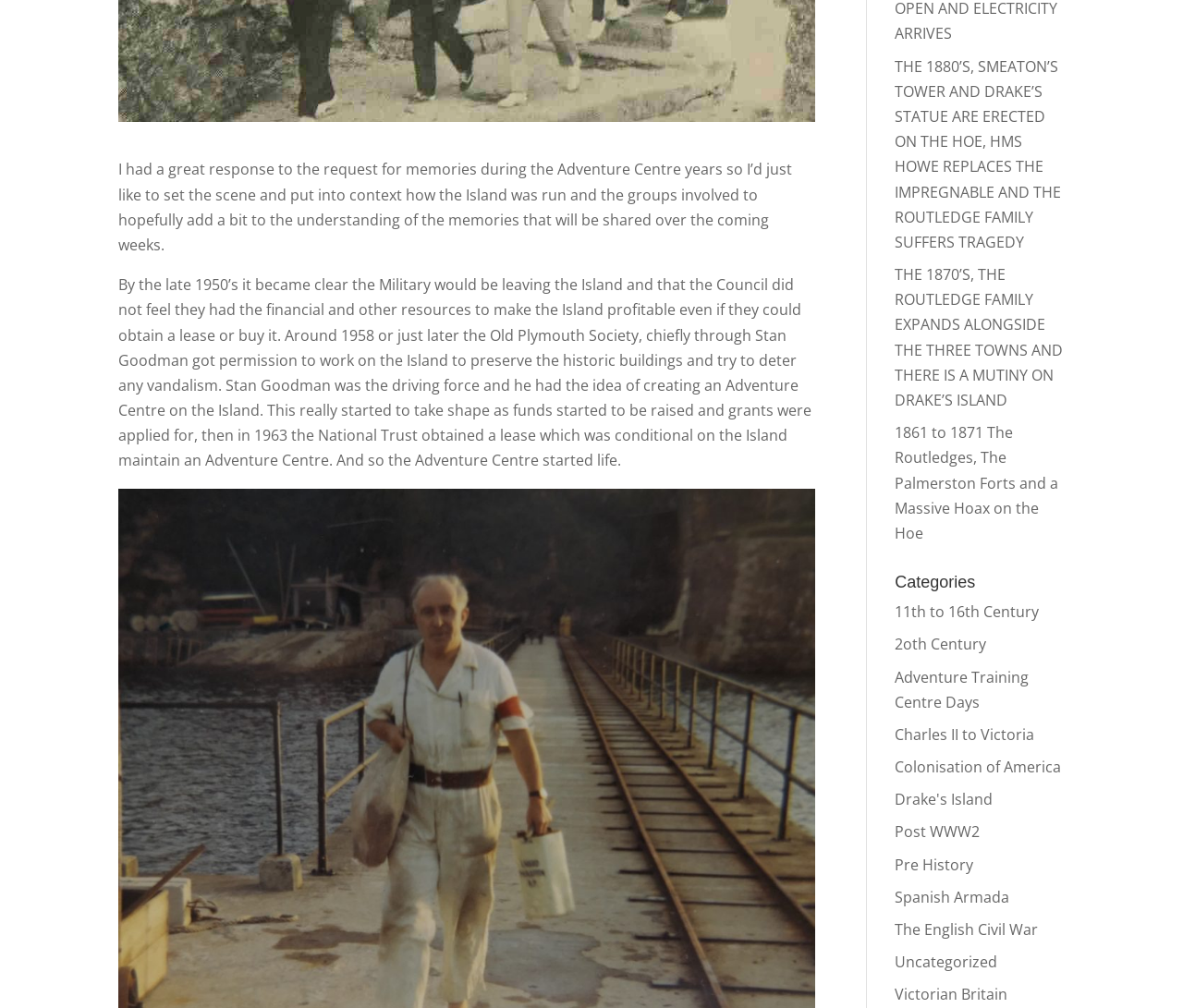Based on the element description, predict the bounding box coordinates (top-left x, top-left y, bottom-right x, bottom-right y) for the UI element in the screenshot: Uncategorized

[0.756, 0.944, 0.843, 0.964]